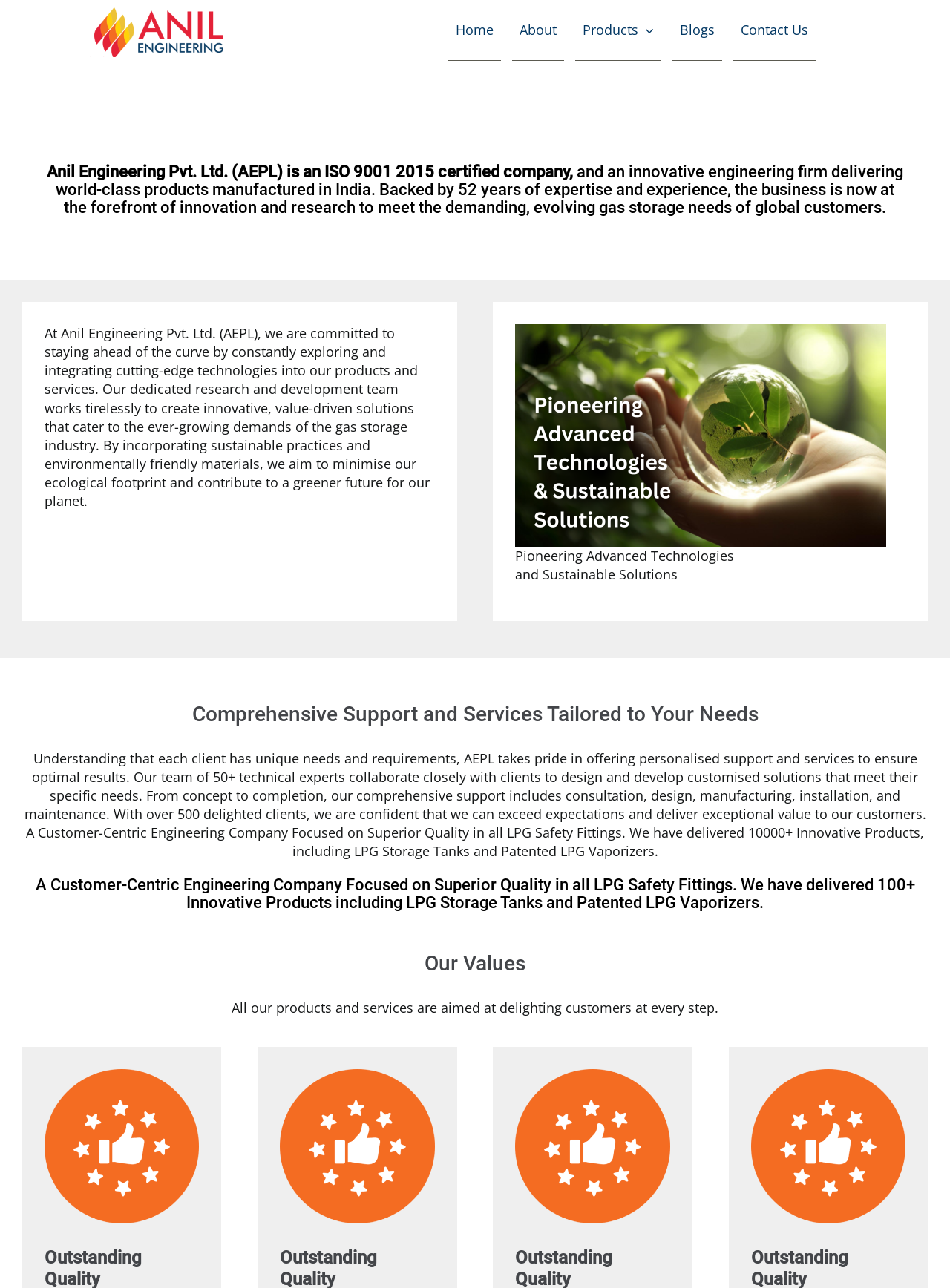What is the number of delighted clients Anil Engineering has?
Give a single word or phrase as your answer by examining the image.

500+